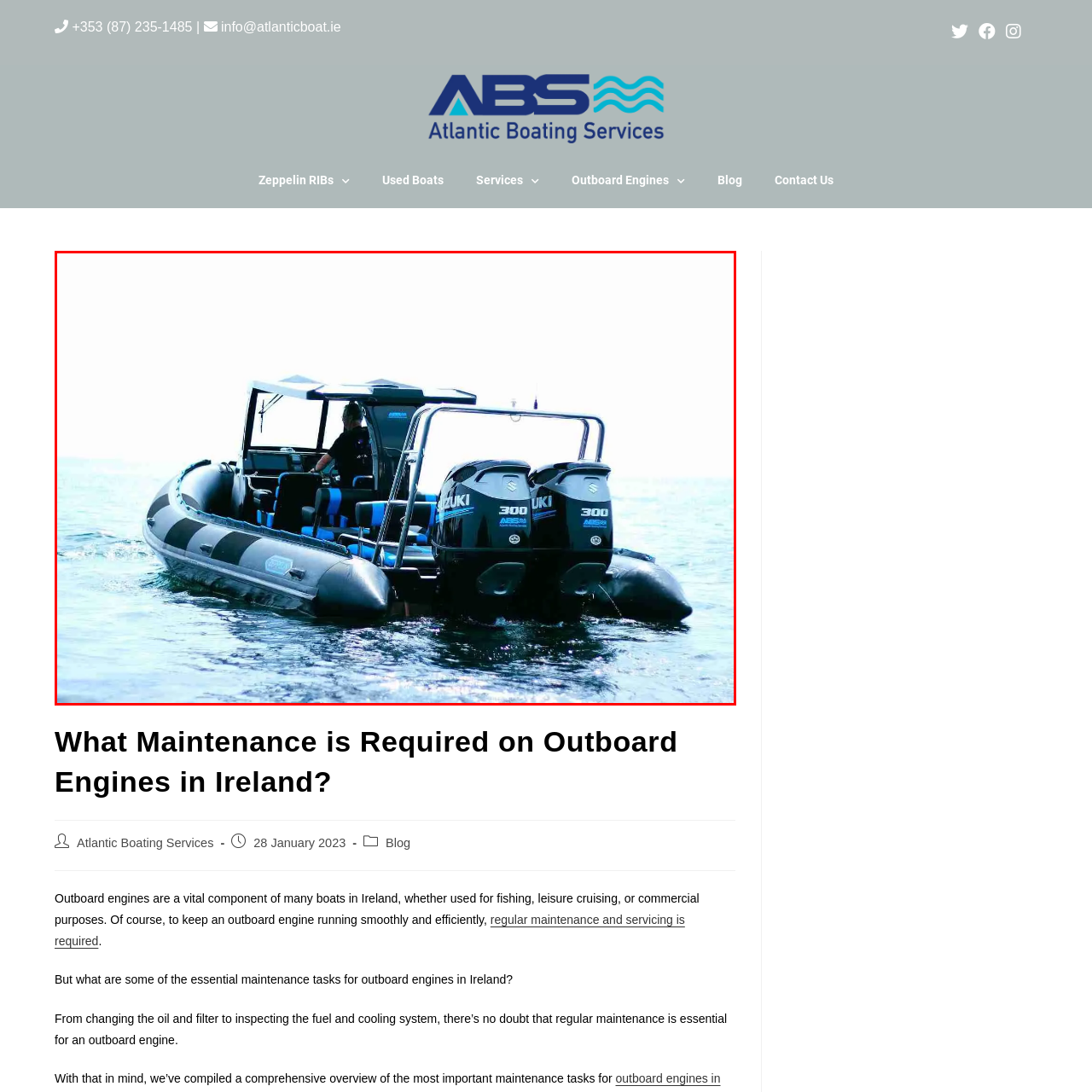Check the area bordered by the red box and provide a single word or phrase as the answer to the question: How many outboard engines are on the boat?

Dual